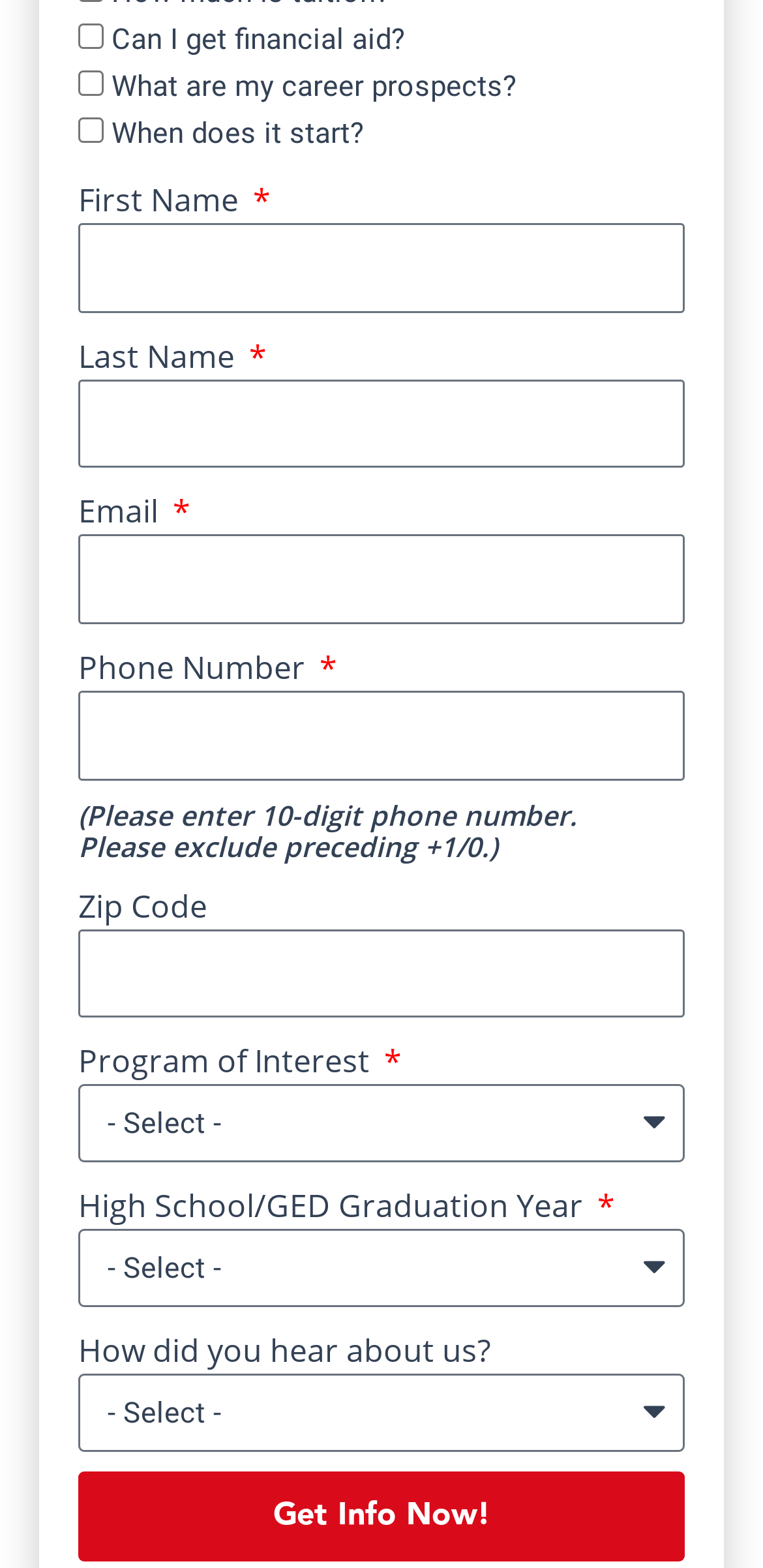Respond with a single word or short phrase to the following question: 
What is the format of the phone number field?

10-digit